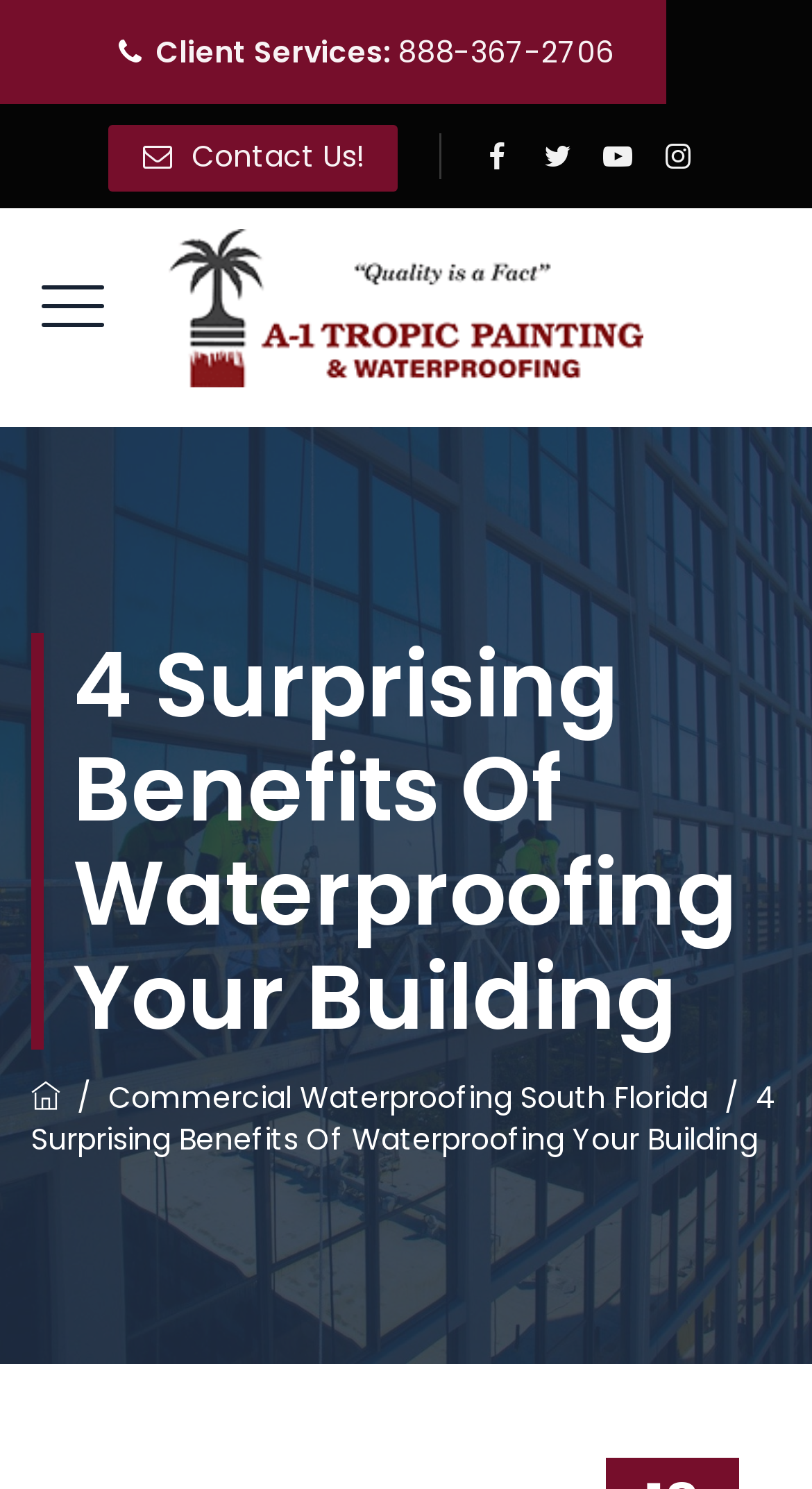Determine the coordinates of the bounding box that should be clicked to complete the instruction: "Contact us through the link". The coordinates should be represented by four float numbers between 0 and 1: [left, top, right, bottom].

[0.133, 0.084, 0.49, 0.129]